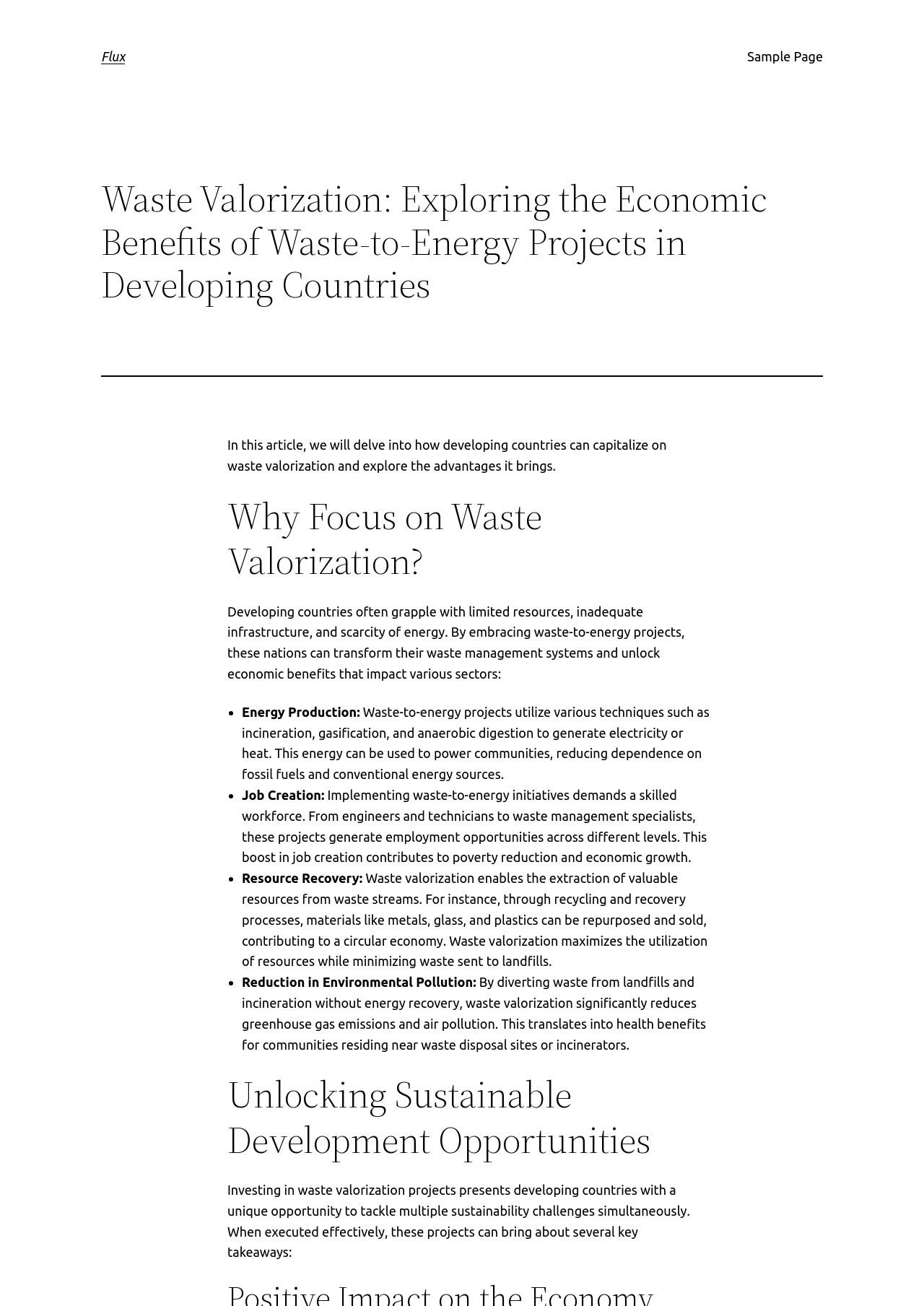What is the target audience for waste valorization projects?
Relying on the image, give a concise answer in one word or a brief phrase.

Developing countries